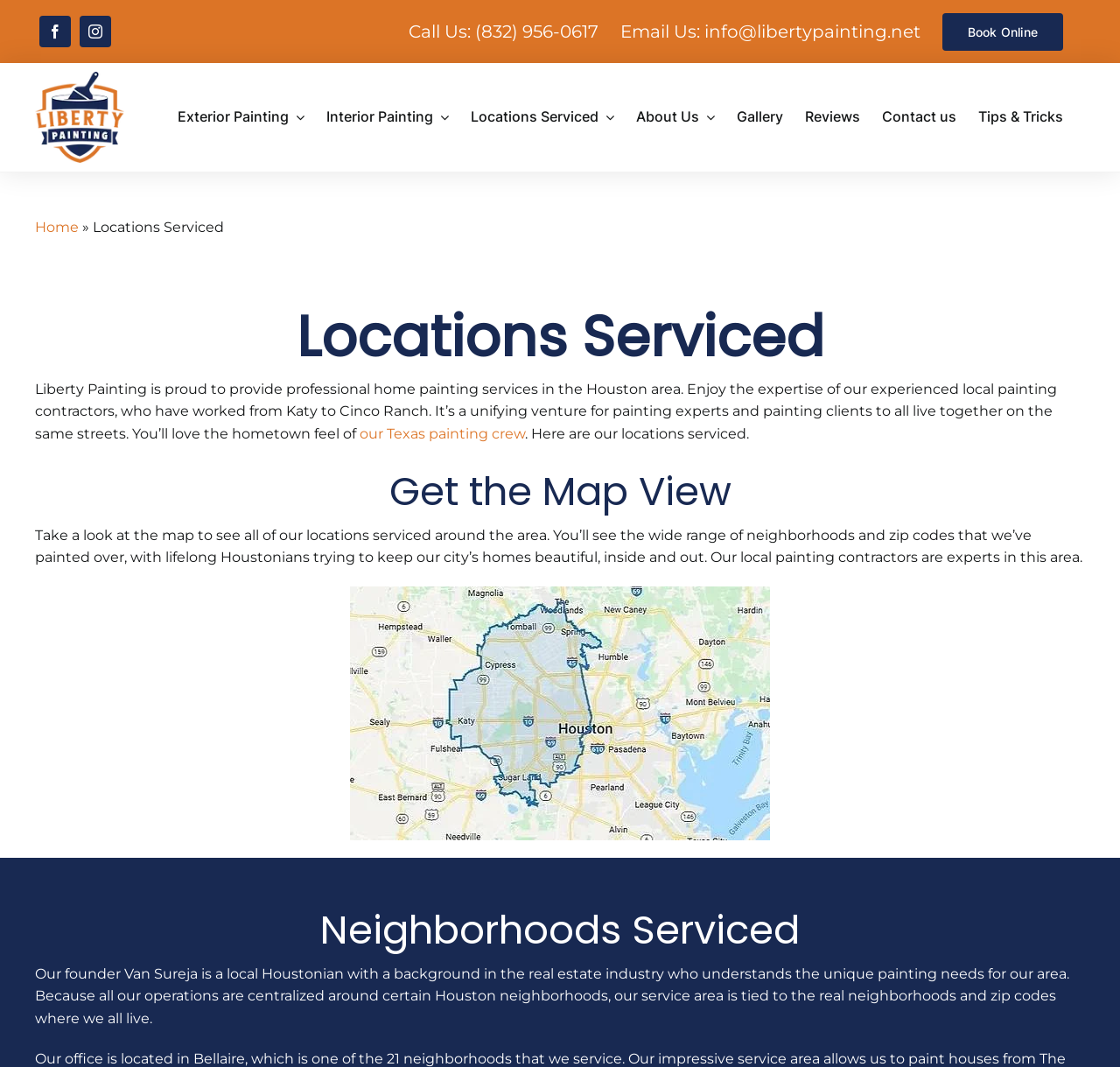Find and specify the bounding box coordinates that correspond to the clickable region for the instruction: "View exterior painting services".

[0.159, 0.084, 0.291, 0.136]